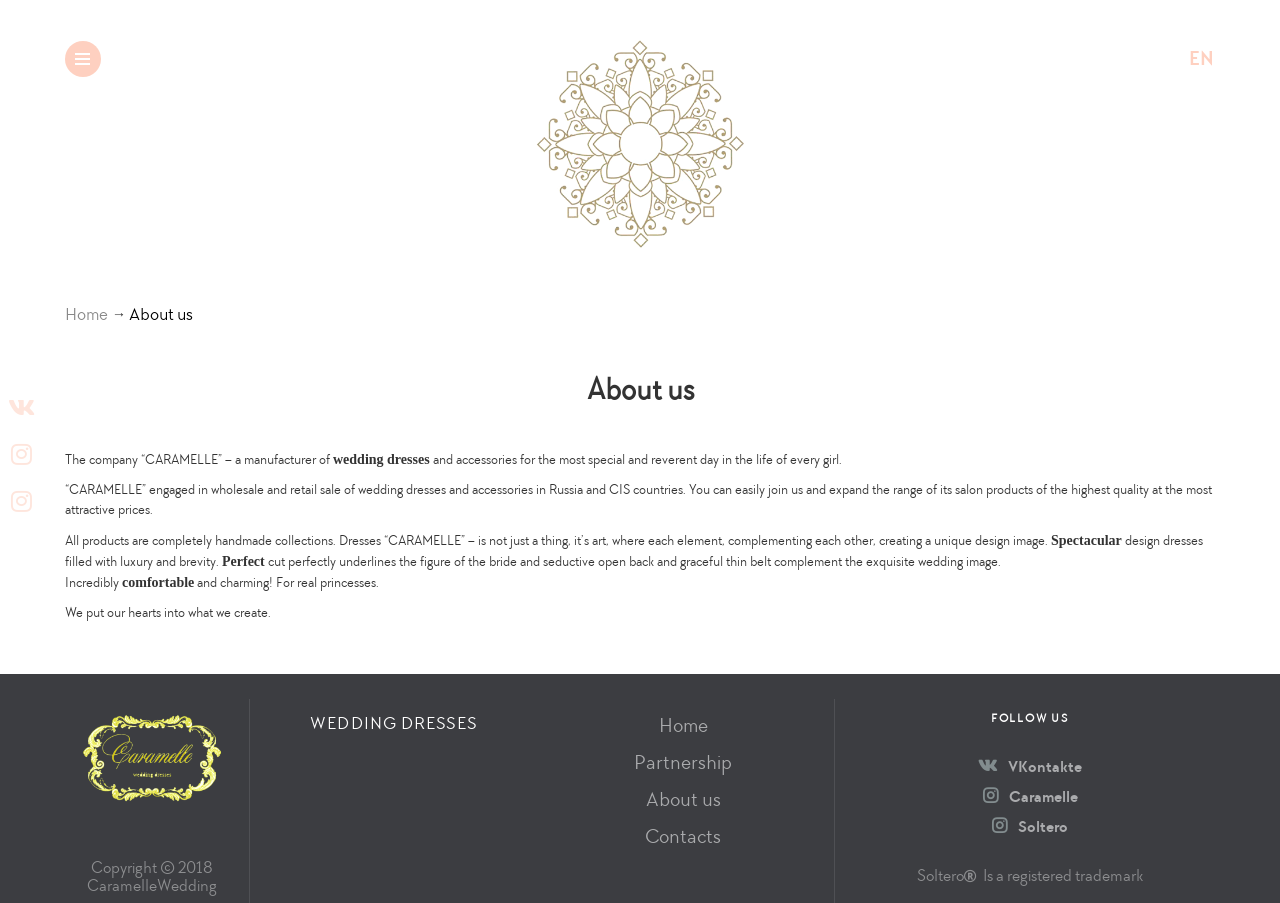Identify the bounding box of the HTML element described here: "VKontakte". Provide the coordinates as four float numbers between 0 and 1: [left, top, right, bottom].

[0.764, 0.837, 0.845, 0.861]